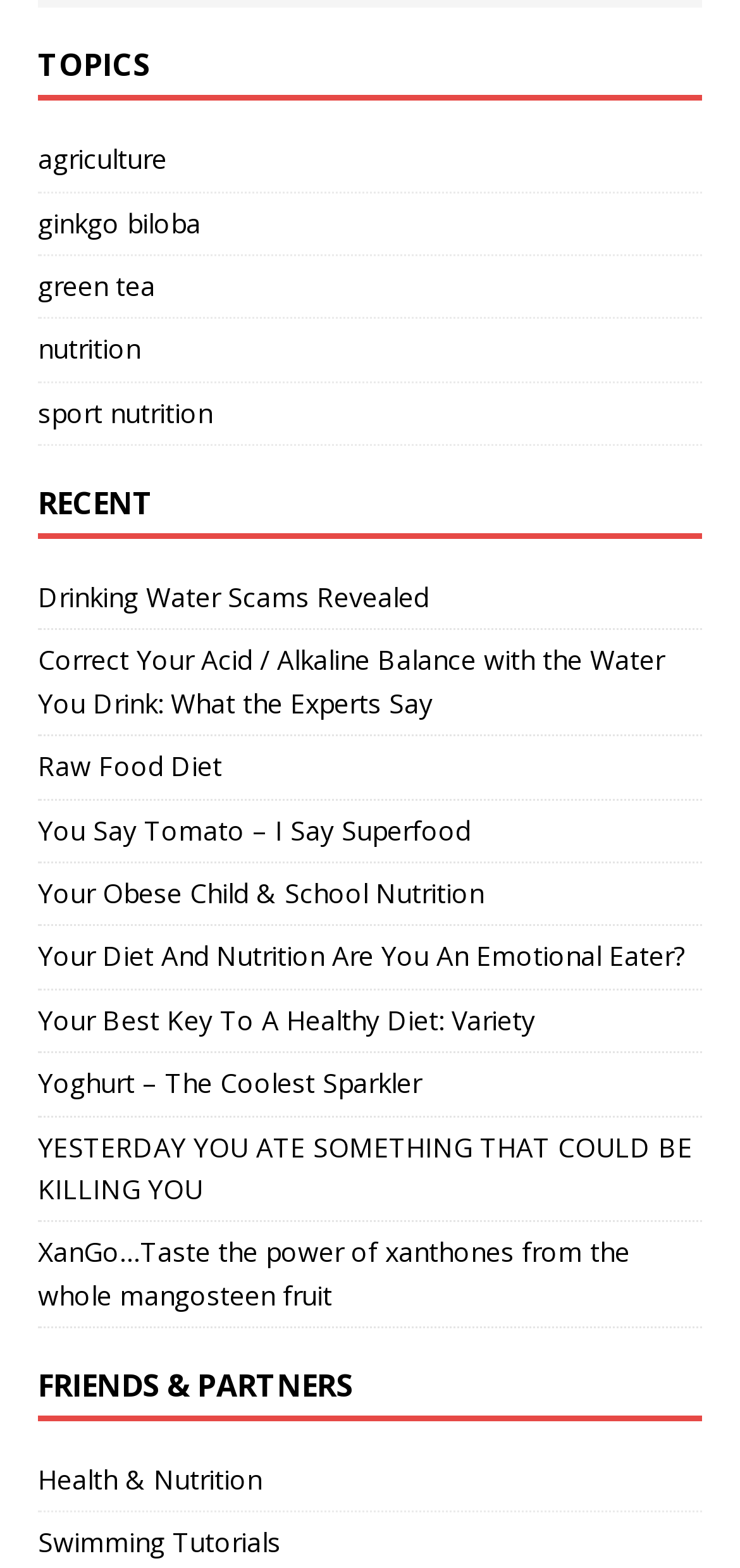Please determine the bounding box coordinates for the element with the description: "nutrition".

[0.051, 0.204, 0.949, 0.243]